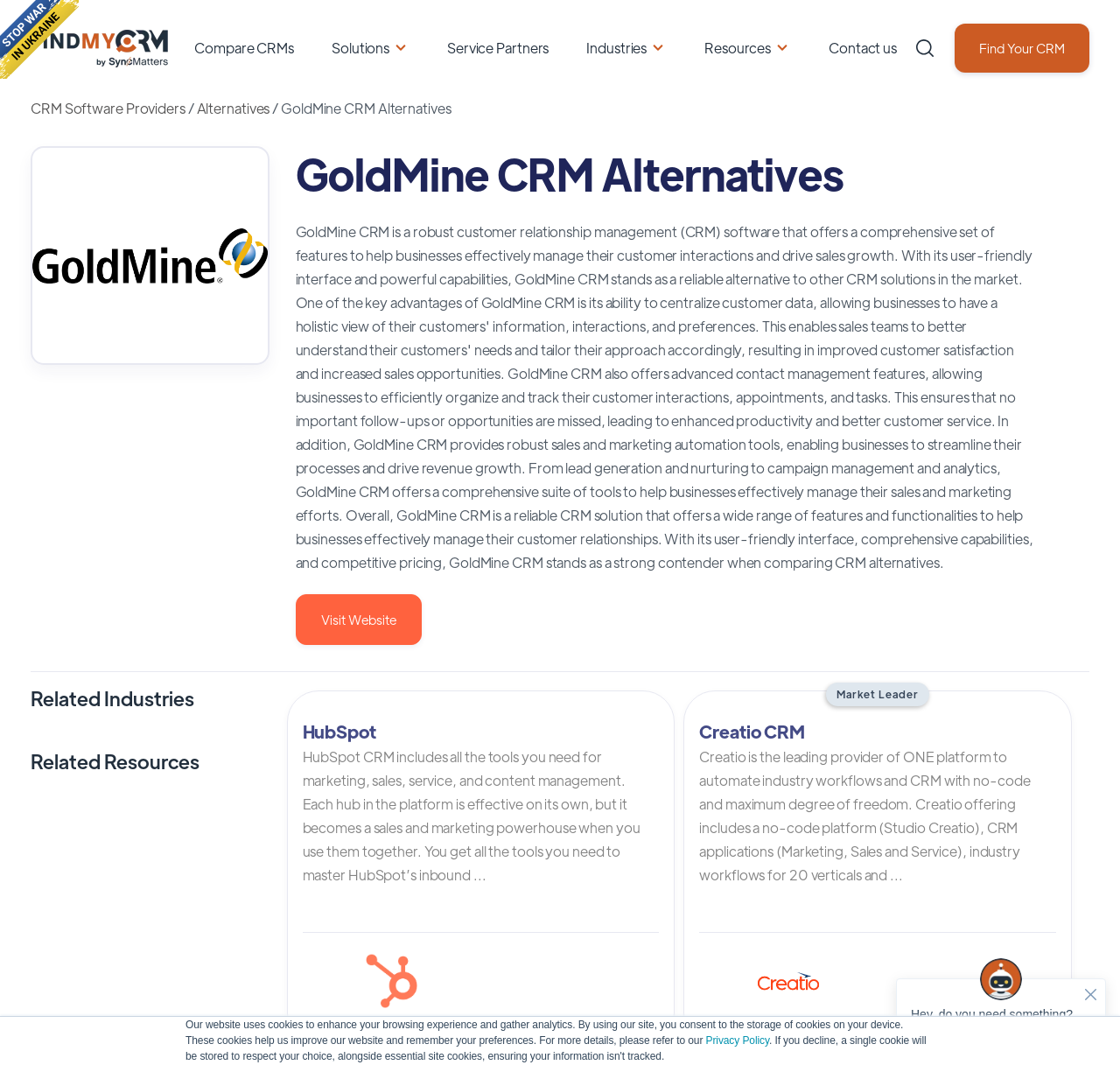Can you look at the image and give a comprehensive answer to the question:
How many main menu items are there?

By examining the navigation menu, I count 7 main menu items: 'Compare CRMs', 'Solutions', 'Service Partners', 'Industries', 'Resources', 'Contact us', and 'Find Your CRM'.